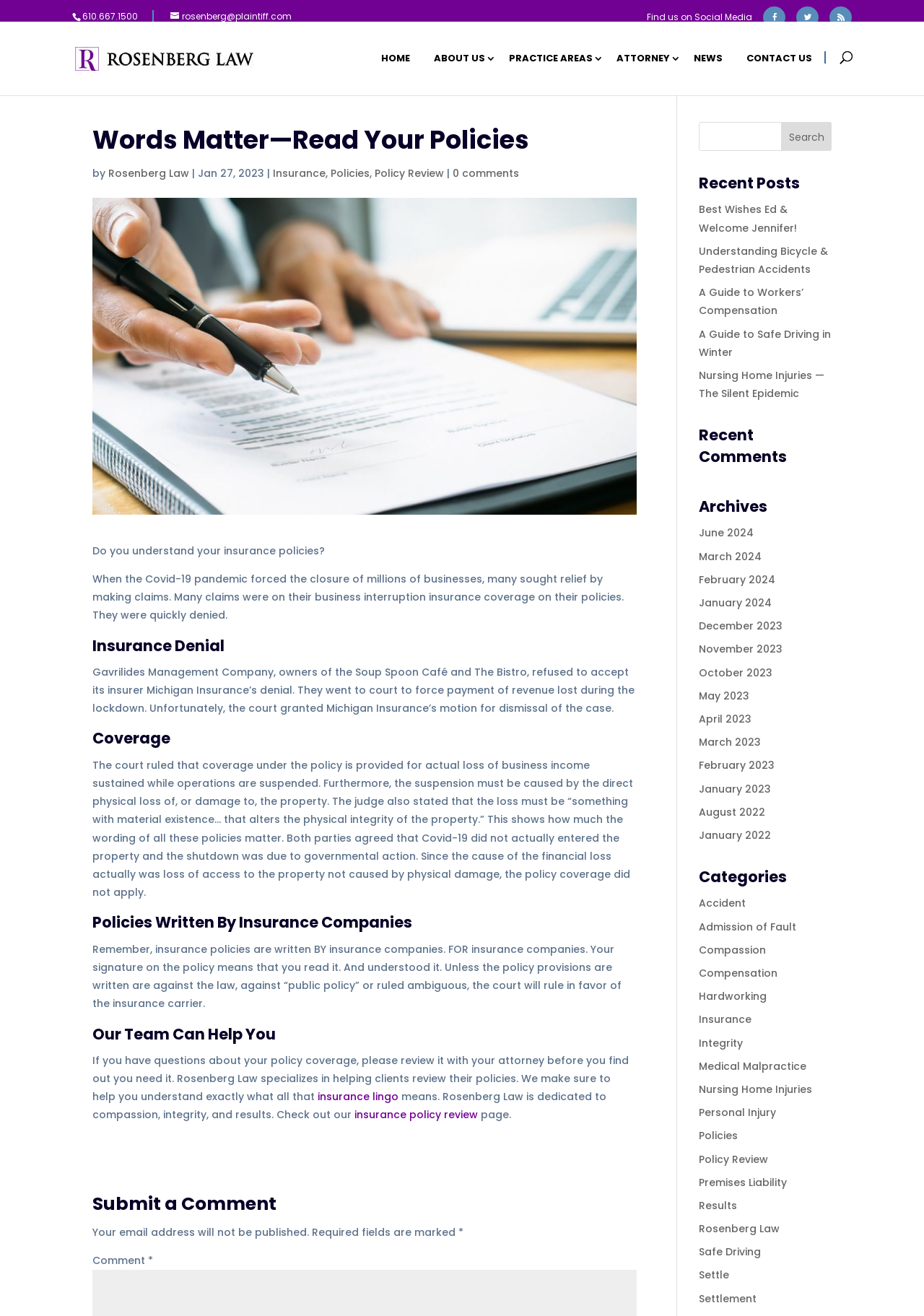What is the name of the law firm mentioned on this webpage?
Please give a detailed and thorough answer to the question, covering all relevant points.

I found the name of the law firm by looking at the top of the webpage, where the logo and the name of the law firm are usually displayed. The image element with the content 'Rosenberg Law' and the link element with the content 'Rosenberg Law' both suggest that the name of the law firm is Rosenberg Law.